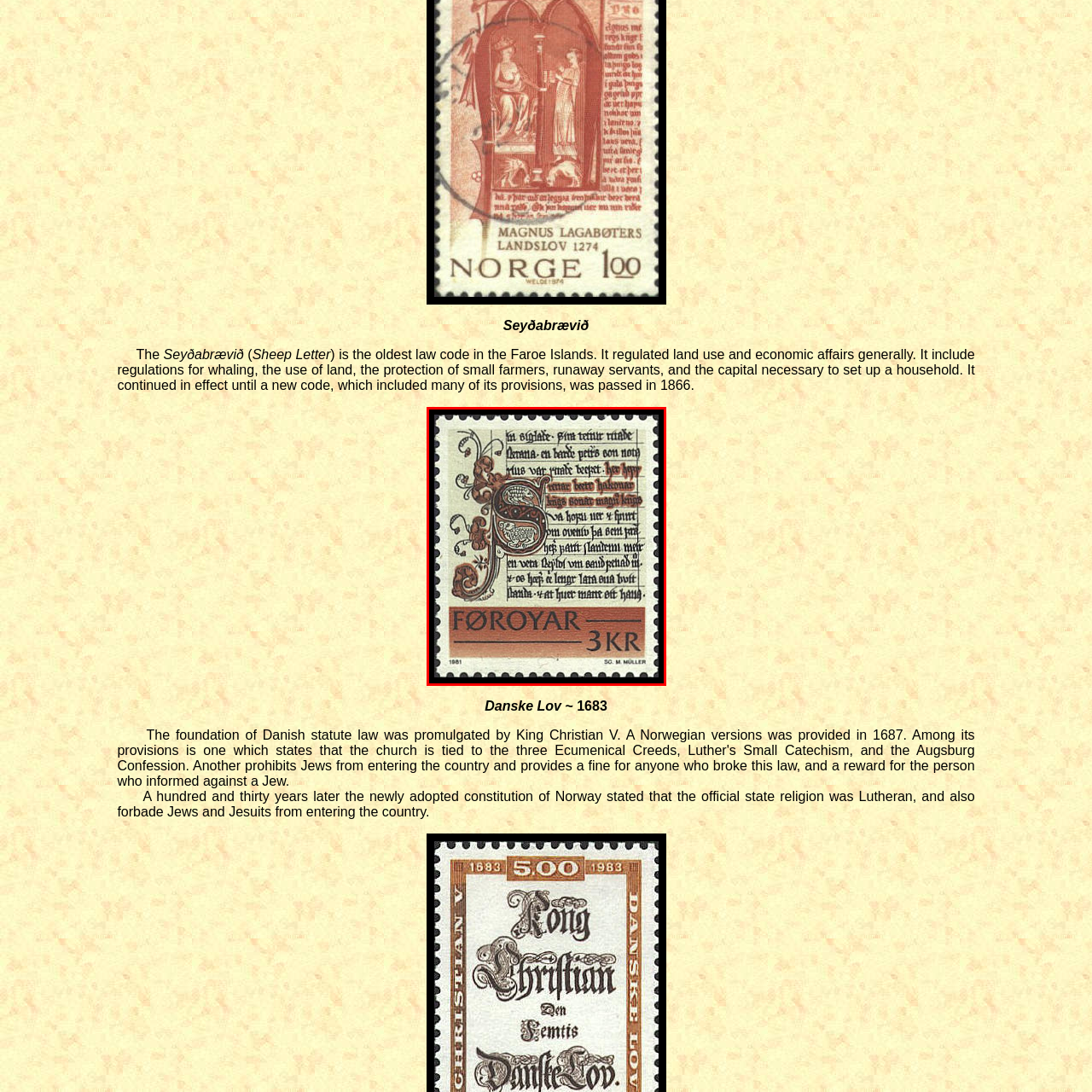Identify the subject within the red bounding box and respond to the following question in a single word or phrase:
What is the oldest law code in the Faroes?

Seyðabrævið